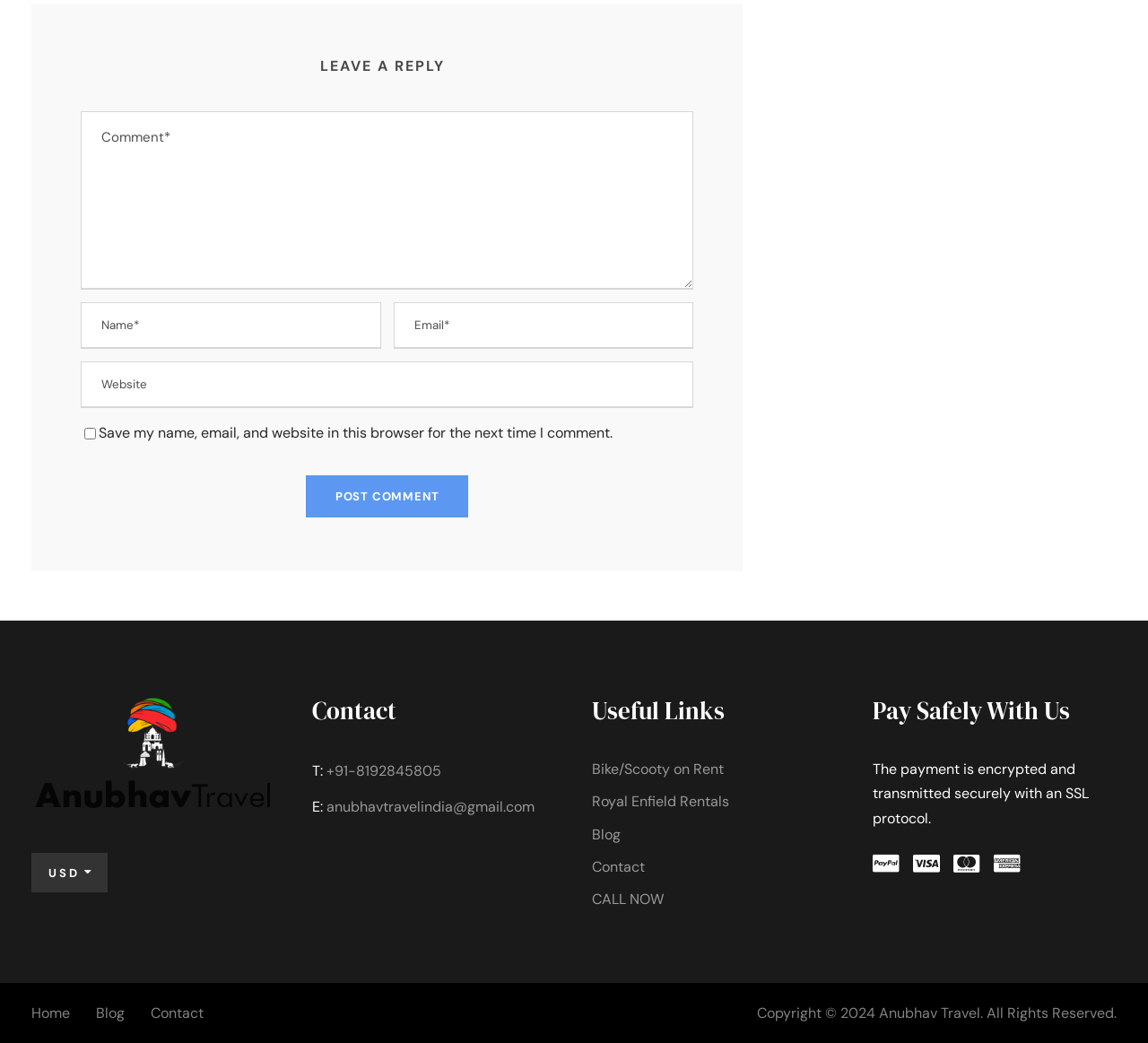Locate the bounding box coordinates of the clickable region necessary to complete the following instruction: "contact via phone". Provide the coordinates in the format of four float numbers between 0 and 1, i.e., [left, top, right, bottom].

[0.284, 0.73, 0.384, 0.748]